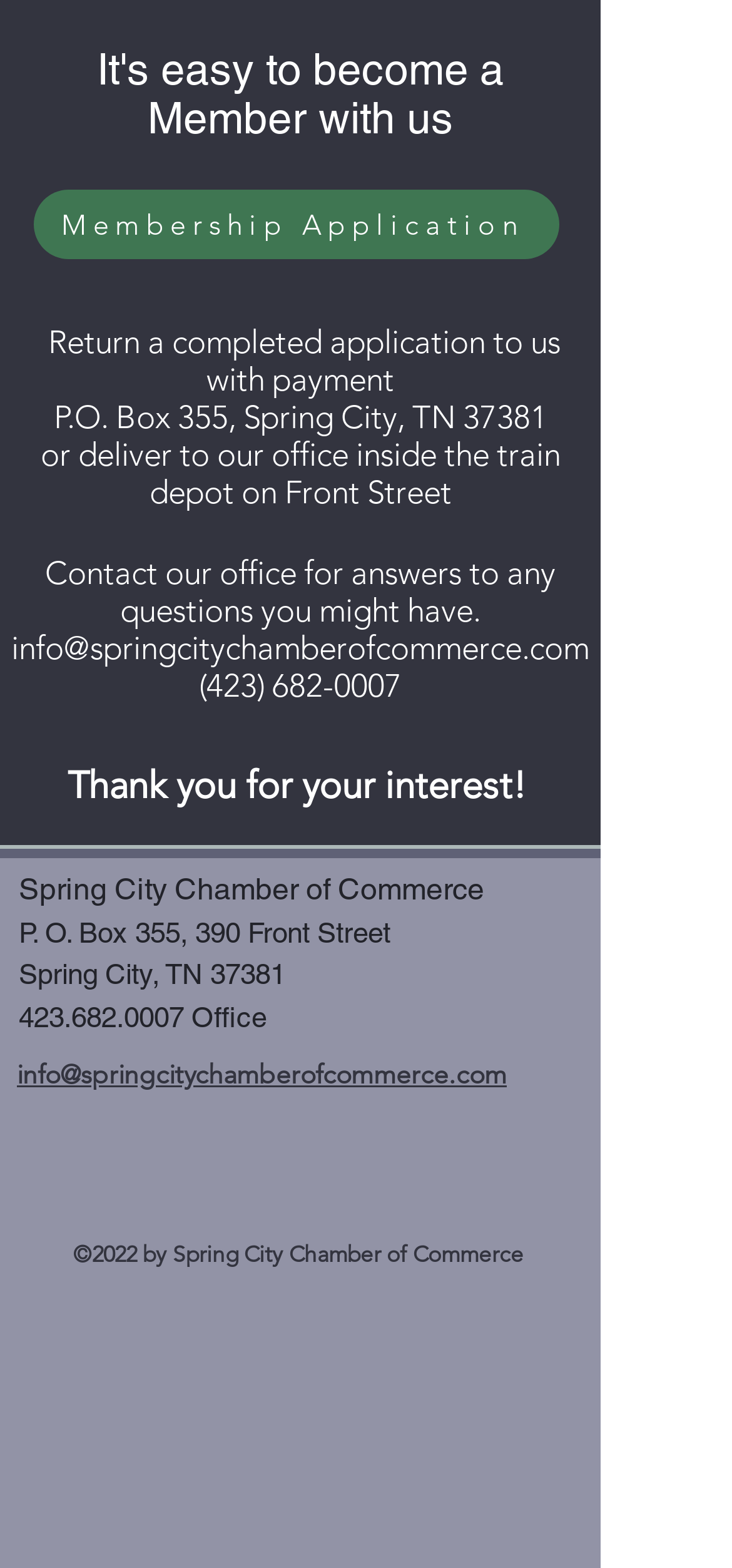Please identify the bounding box coordinates of the area that needs to be clicked to fulfill the following instruction: "Check the BBB Accredited Business badge."

[0.108, 0.83, 0.672, 0.938]